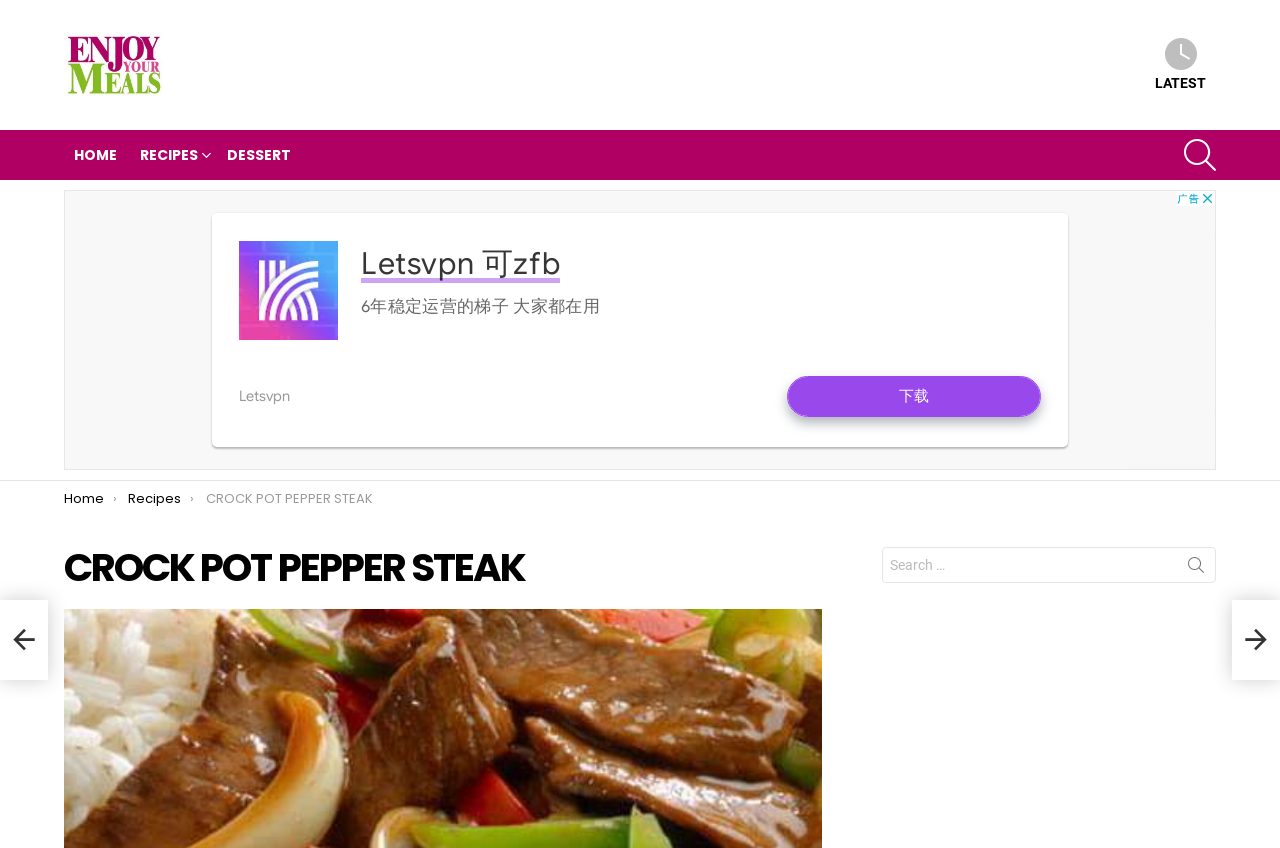Locate the bounding box coordinates of the clickable element to fulfill the following instruction: "view latest content". Provide the coordinates as four float numbers between 0 and 1 in the format [left, top, right, bottom].

[0.895, 0.045, 0.95, 0.109]